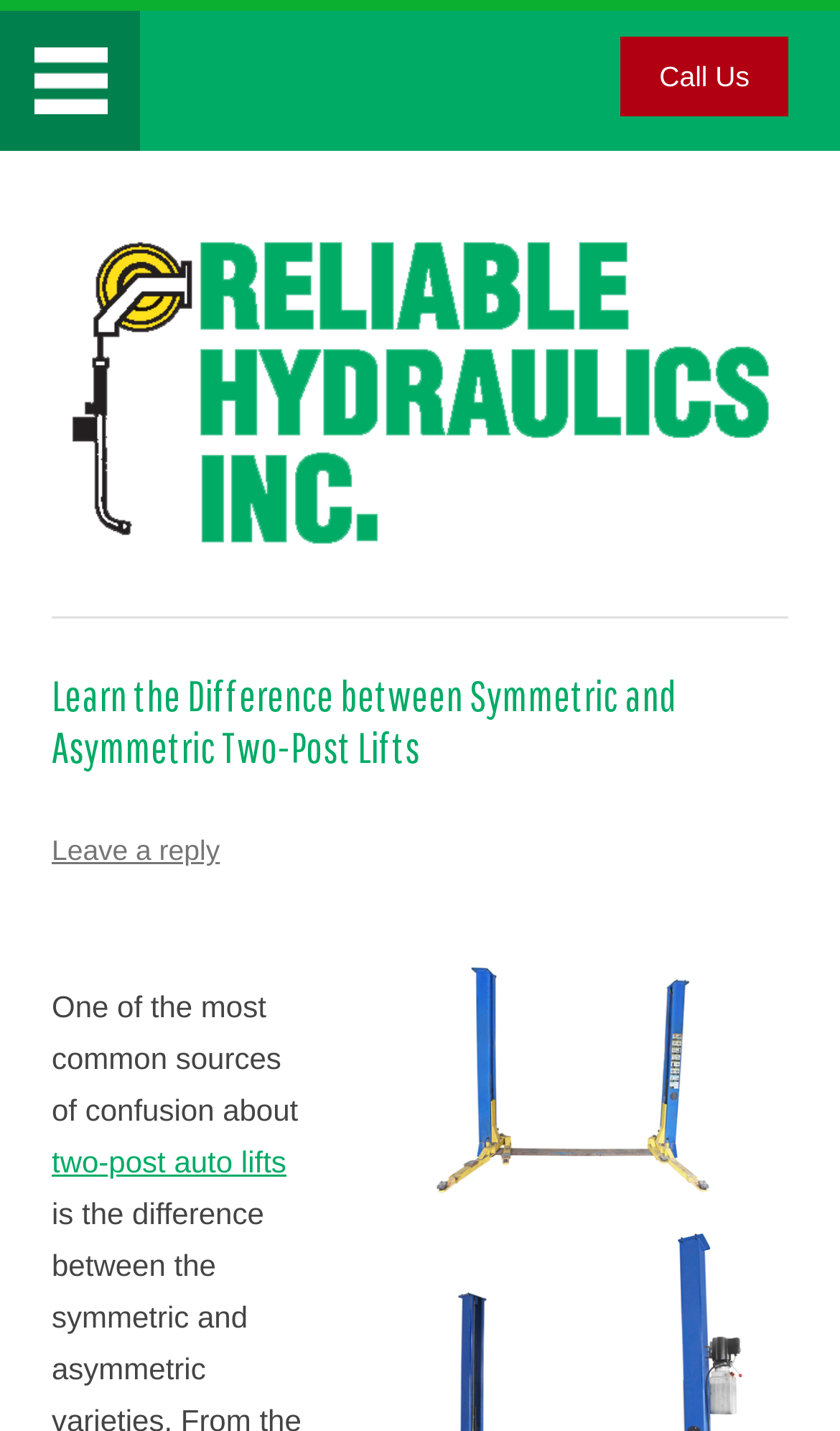How many links are in the footer section? Look at the image and give a one-word or short phrase answer.

7